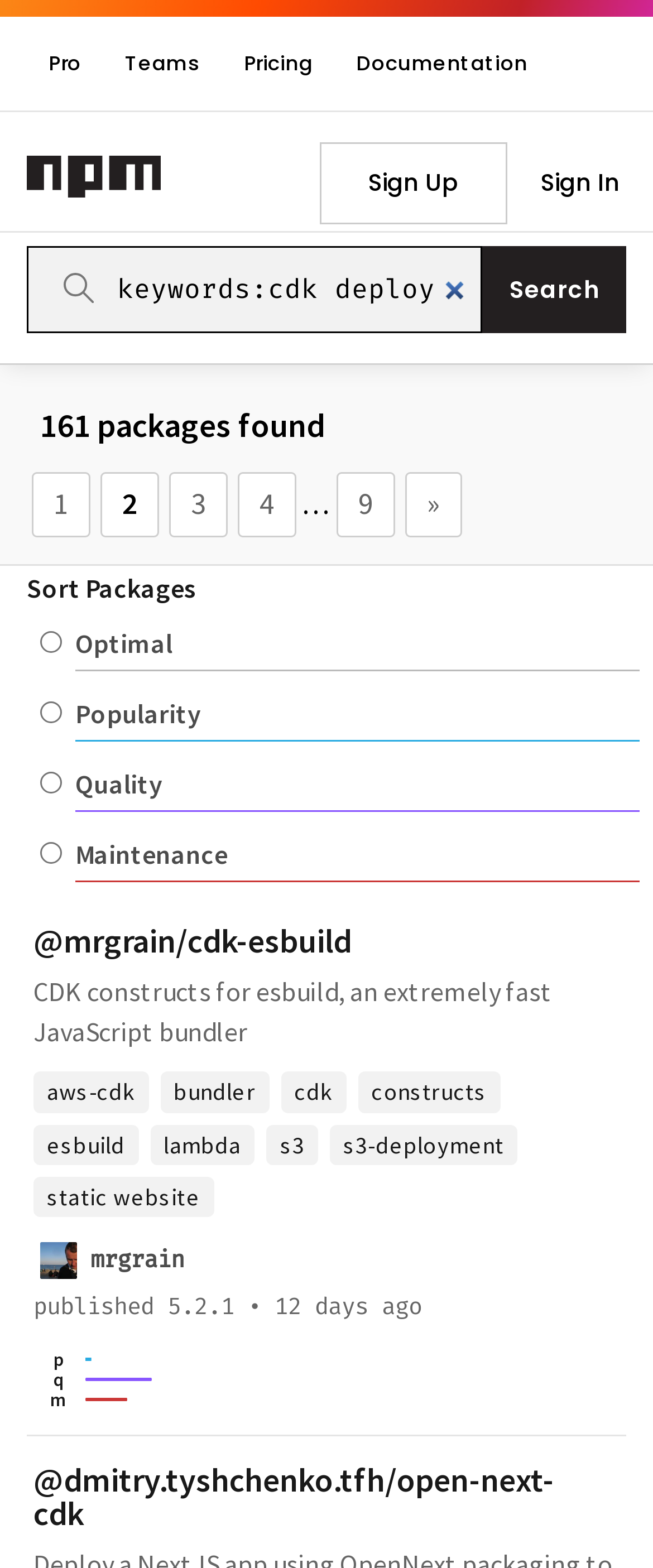Look at the image and write a detailed answer to the question: 
How many packages are found?

The number of packages found can be determined by looking at the heading element that says '161 packages found'. This element is located below the search bar and above the package list.